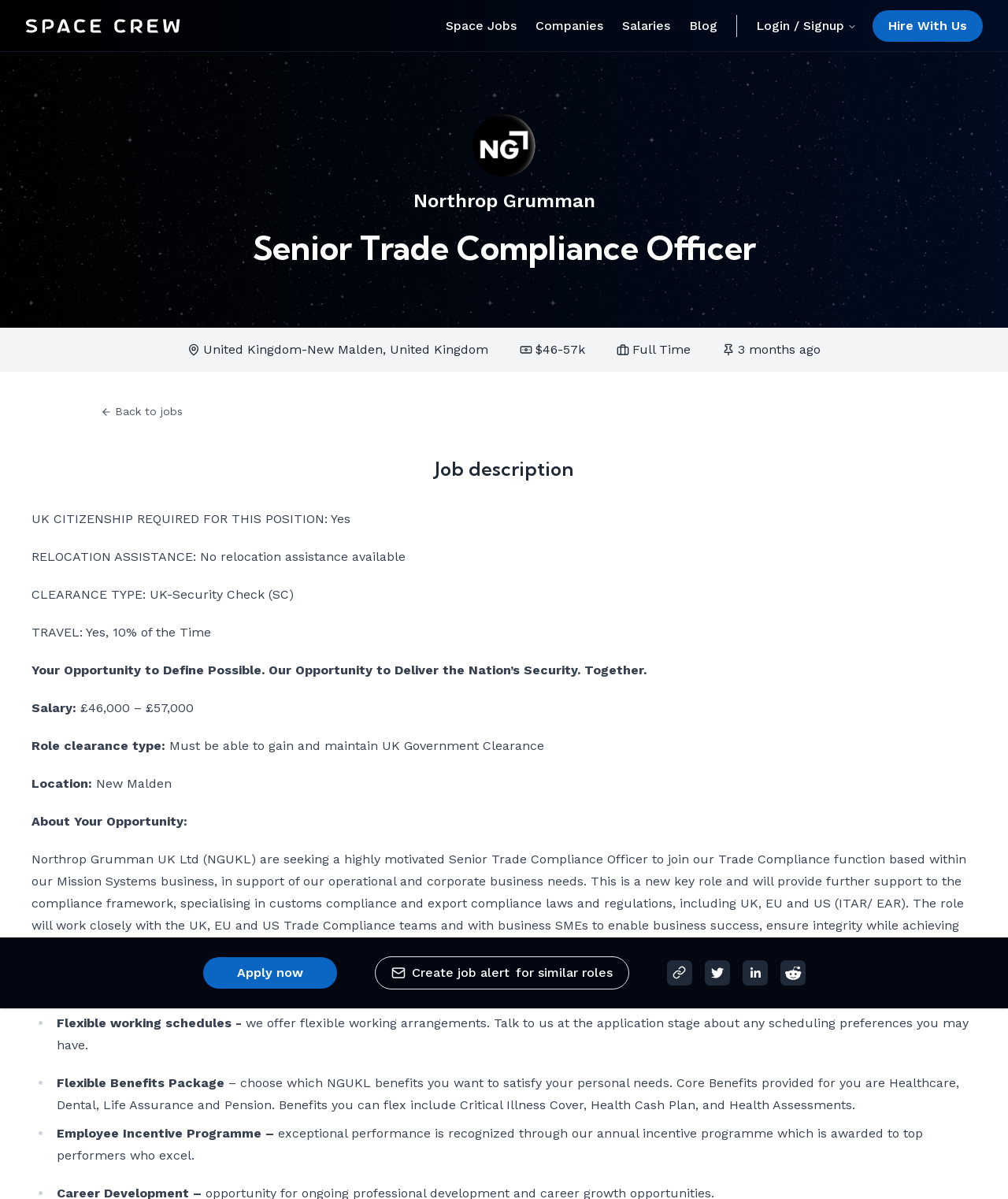Construct a thorough caption encompassing all aspects of the webpage.

This webpage is a job posting for a Senior Trade Compliance Officer position at Northrop Grumman in the United Kingdom. At the top left corner, there is a Space Crew logo, and next to it, a navigation menu with links to "Space Jobs", "Companies", "Salaries", and "Blog". On the top right corner, there is a "Hire With Us" link and a "Login / Signup" button.

Below the navigation menu, there is a Northrop Grumman logo, followed by a heading that reads "Senior Trade Compliance Officer". The job location, "United Kingdom-New Malden, United Kingdom", is displayed below the heading. The salary range, "£46,000 – £57,000", is shown next to a currency symbol.

The job description section starts with a heading that reads "Job description". The description is divided into several sections, including "UK CITIZENSHIP REQUIRED FOR THIS POSITION", "RELOCATION ASSISTANCE", "CLEARANCE TYPE", and "TRAVEL". The main job description is a lengthy paragraph that explains the role and responsibilities of the Senior Trade Compliance Officer.

Below the job description, there are sections for "Salary", "Role clearance type", "Location", and "About Your Opportunity". The "About Your Opportunity" section provides more details about the job and the company.

The "Your Benefits" section lists the benefits of working for Northrop Grumman, including flexible working schedules, a flexible benefits package, and an employee incentive programme. Each benefit is marked with a bullet point.

At the bottom of the page, there are buttons to "Apply now" and "Create job alert for similar roles". There are also social media buttons to share the job posting on Twitter, LinkedIn, and Reddit.